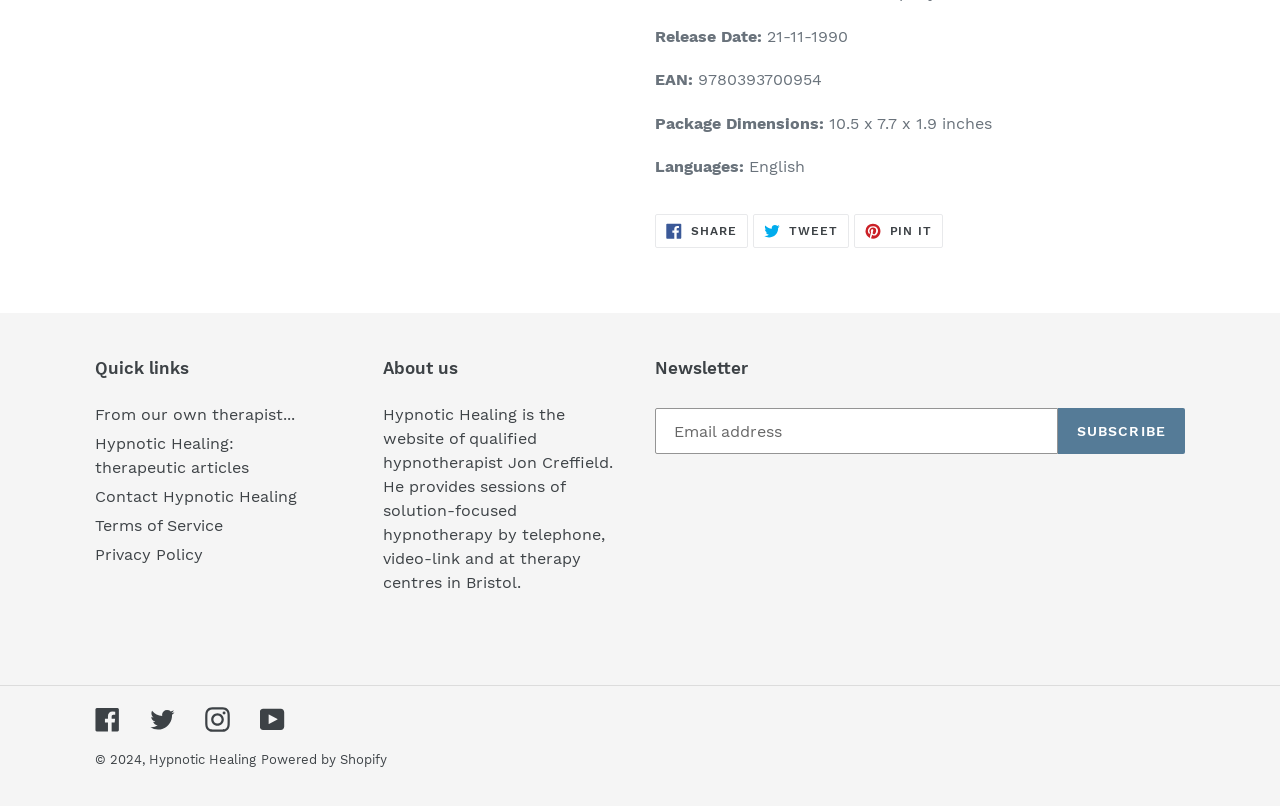Please determine the bounding box coordinates of the section I need to click to accomplish this instruction: "Read about the therapist".

[0.299, 0.503, 0.479, 0.735]